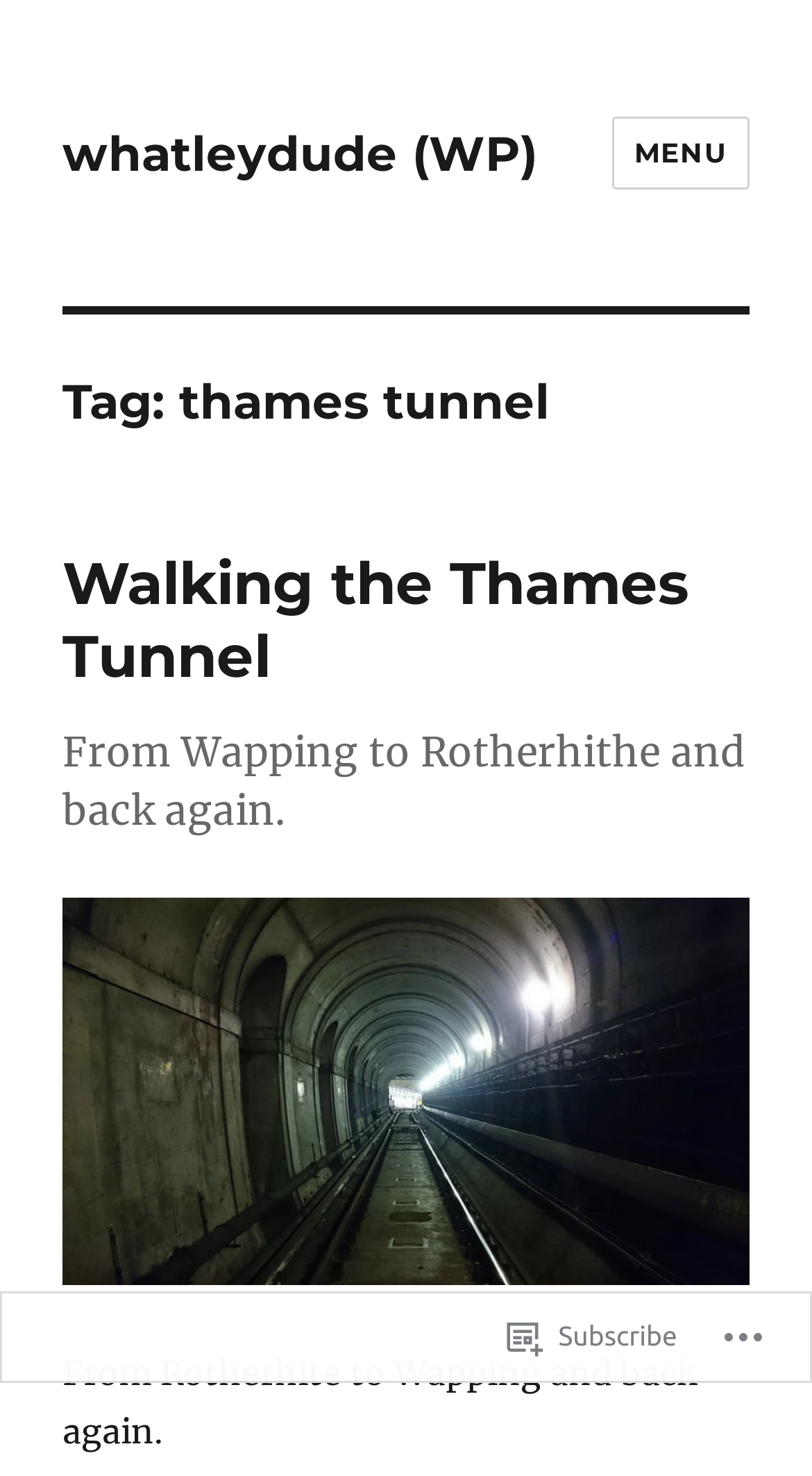Generate the text content of the main heading of the webpage.

Tag: thames tunnel